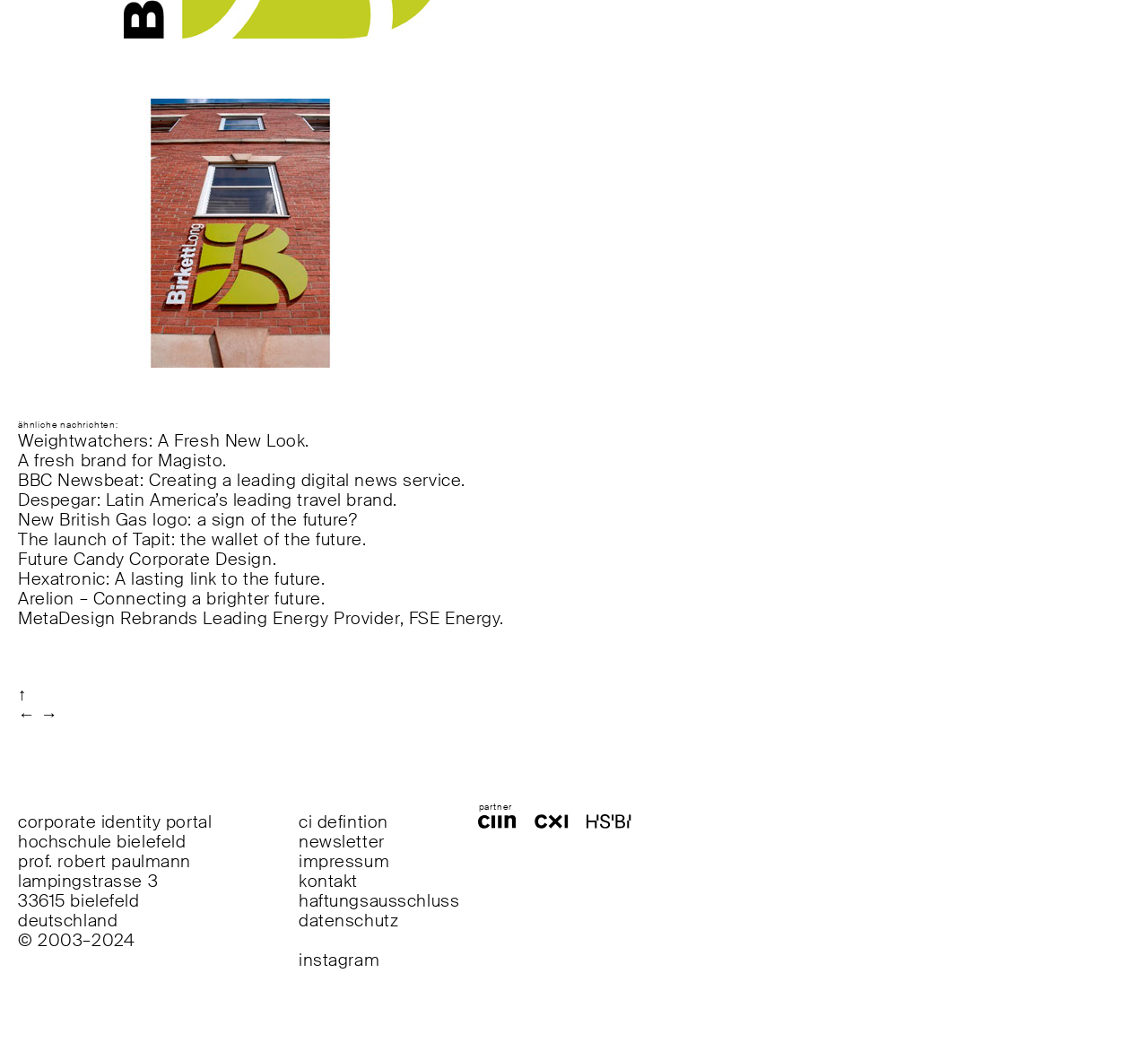How many links are there in the middle section?
Utilize the image to construct a detailed and well-explained answer.

By counting the links in the middle section, starting from 'Weightwatchers: A Fresh New Look.' to 'Arelion – Connecting a brighter future.', there are 9 links in total.